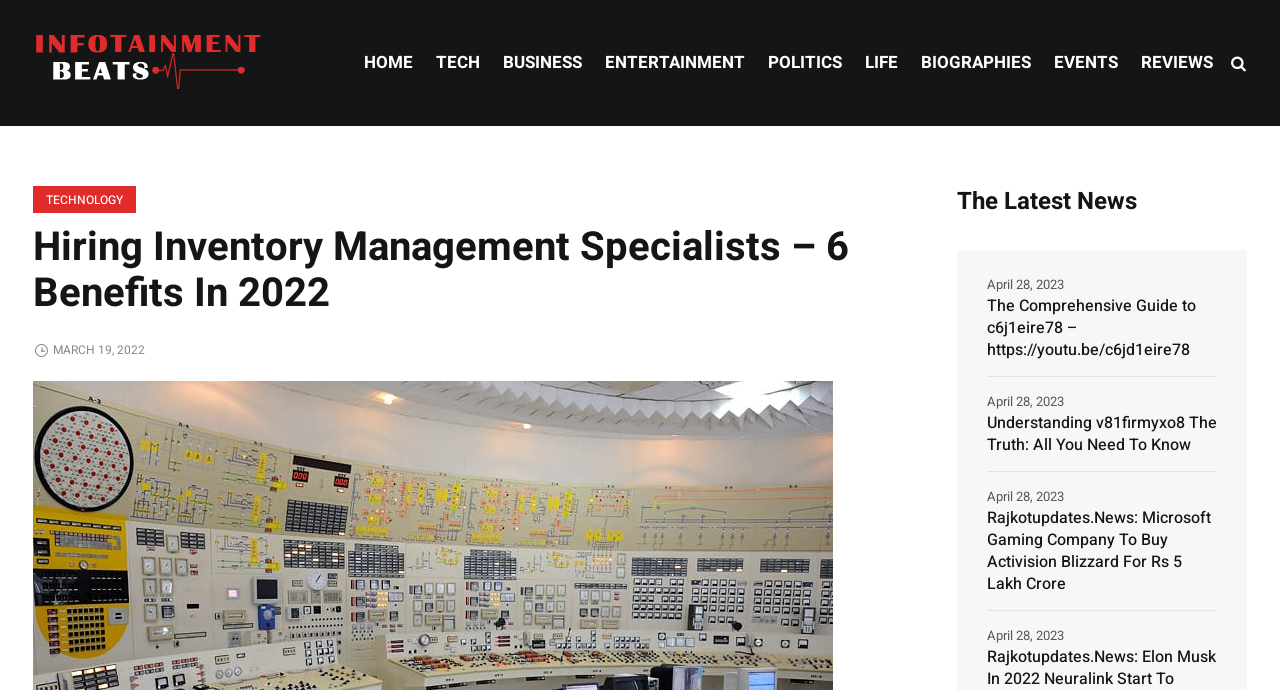Provide a thorough summary of the webpage.

The webpage is about hiring inventory management specialists, with a focus on the benefits of doing so in 2022. At the top left of the page, there is an image with the logo "Infotainmentbeats". 

Below the image, there is a navigation menu with links to various categories, including "HOME", "TECH", "BUSINESS", "ENTERTAINMENT", "POLITICS", "LIFE", "BIOGRAPHIES", "EVENTS", and "REVIEWS". These links are aligned horizontally across the top of the page.

To the right of the navigation menu, there is a link with a icon, and another link with the text "TECHNOLOGY". Below these links, there is a header with the title "Hiring Inventory Management Specialists – 6 Benefits In 2022". 

On the right side of the page, there is a section with the title "The Latest News". Below this title, there are three news articles with links to read more. Each article has a date, "April 28, 2023", and a brief summary of the news. 

At the bottom of the page, there is a link to an article about hiring inventory management specialists, which is likely the main content of the page.